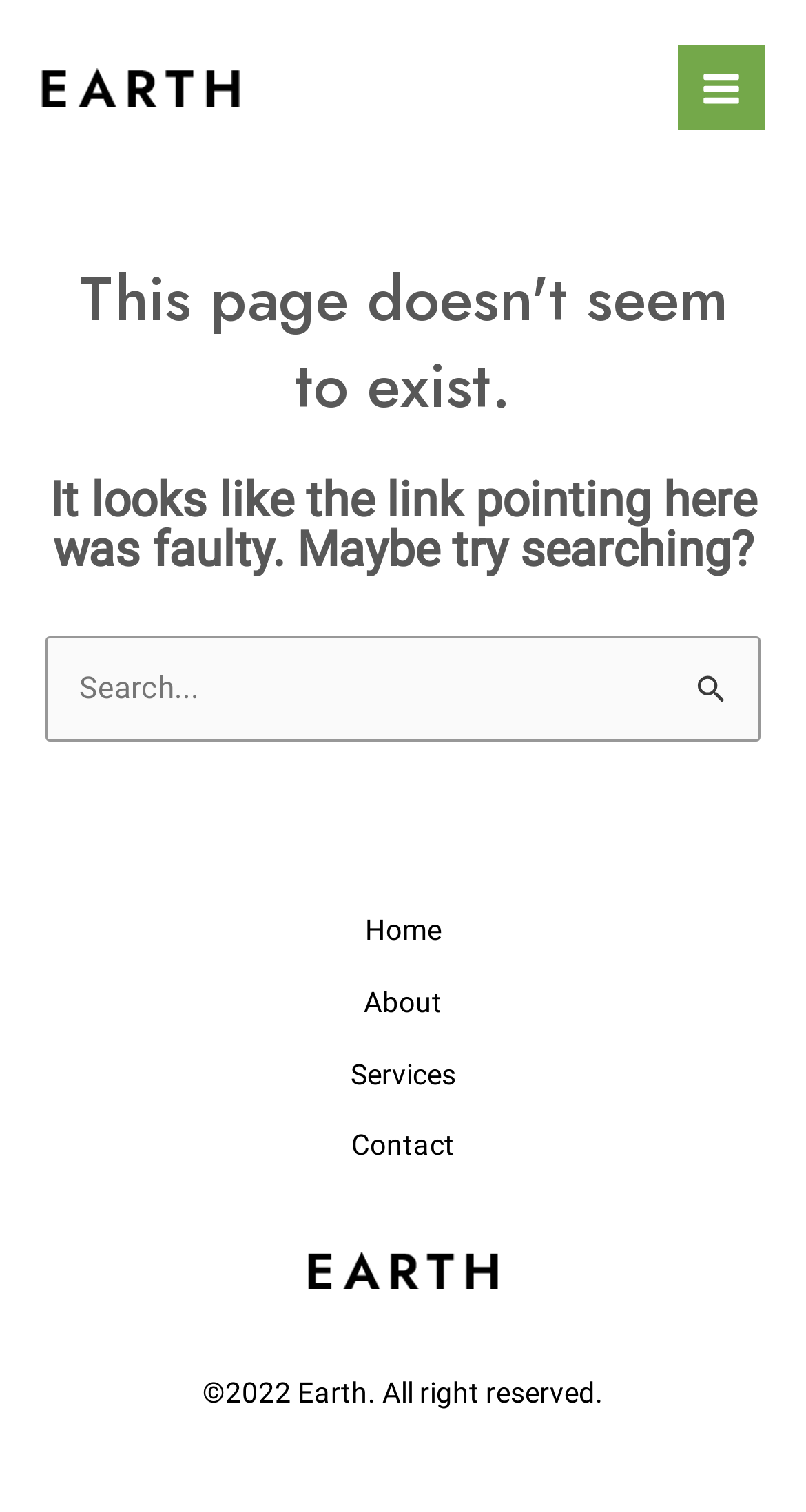What is the name of the physiotherapy service?
Answer the question based on the image using a single word or a brief phrase.

Andrew Gaterell Physiotherapy